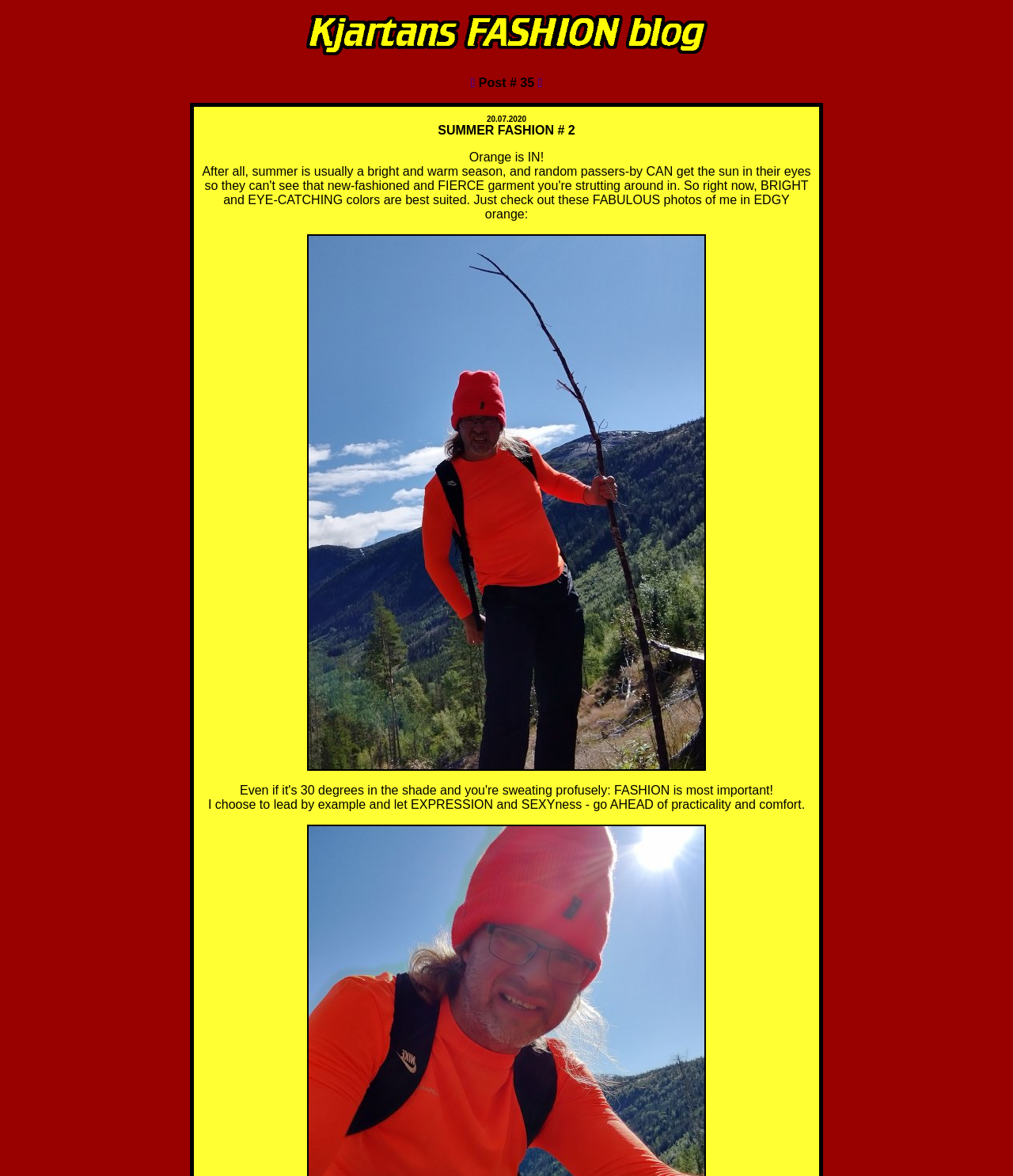Refer to the image and offer a detailed explanation in response to the question: What is the sentiment of the text below the second image?

The text 'I choose to lead by example and let EXPRESSION and SEXYness - go AHEAD of practicality and comfort.' has a confident tone, as it expresses a strong opinion and a sense of leadership.